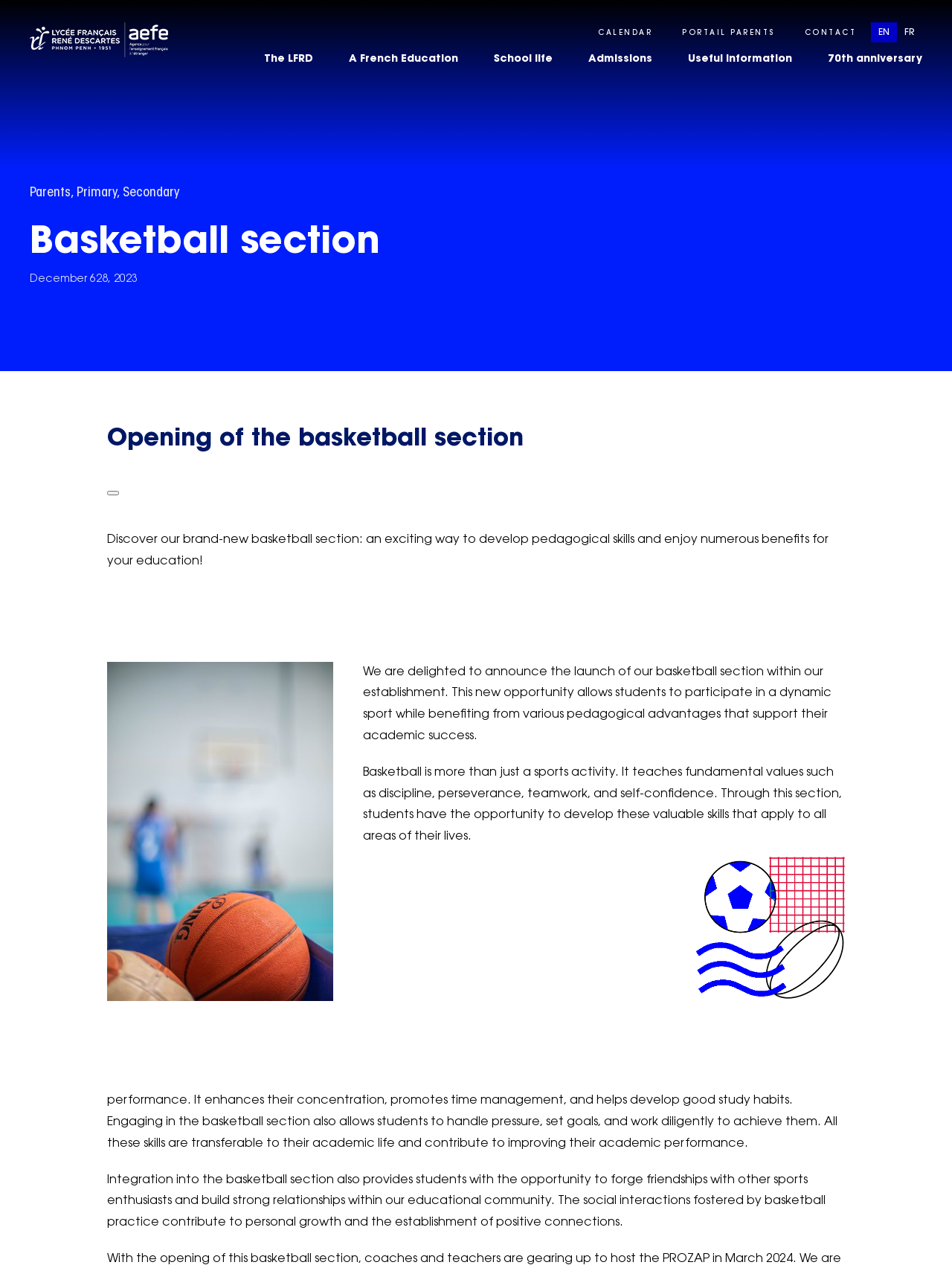Please answer the following question using a single word or phrase: 
What is the purpose of the basketball section?

To develop pedagogical skills